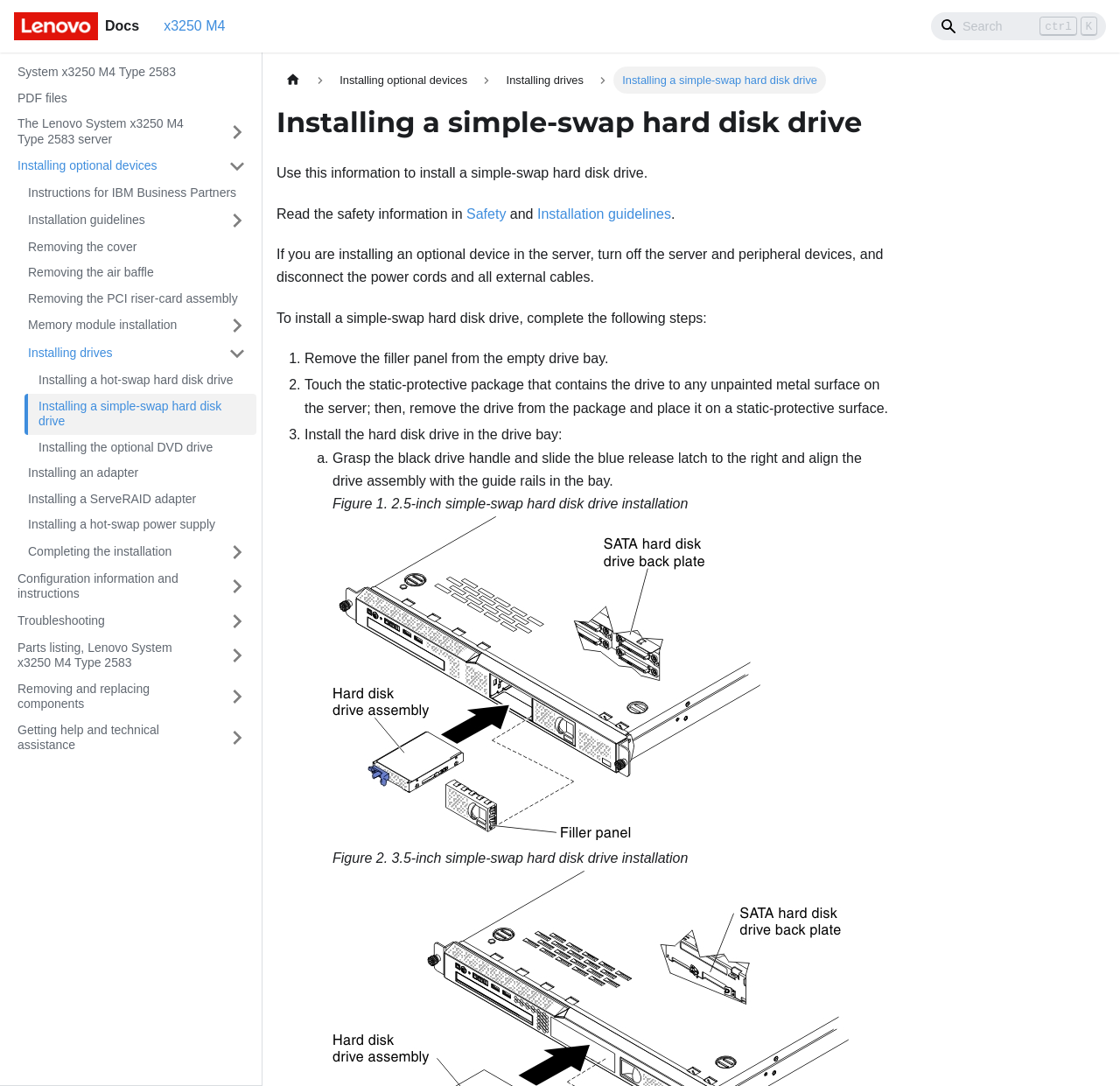What is the purpose of touching the static-protective package to an unpainted metal surface?
Please ensure your answer to the question is detailed and covers all necessary aspects.

According to the instructions, touching the static-protective package to an unpainted metal surface is necessary to discharge static electricity before handling the hard disk drive. This is a safety precaution to prevent damage to the drive.